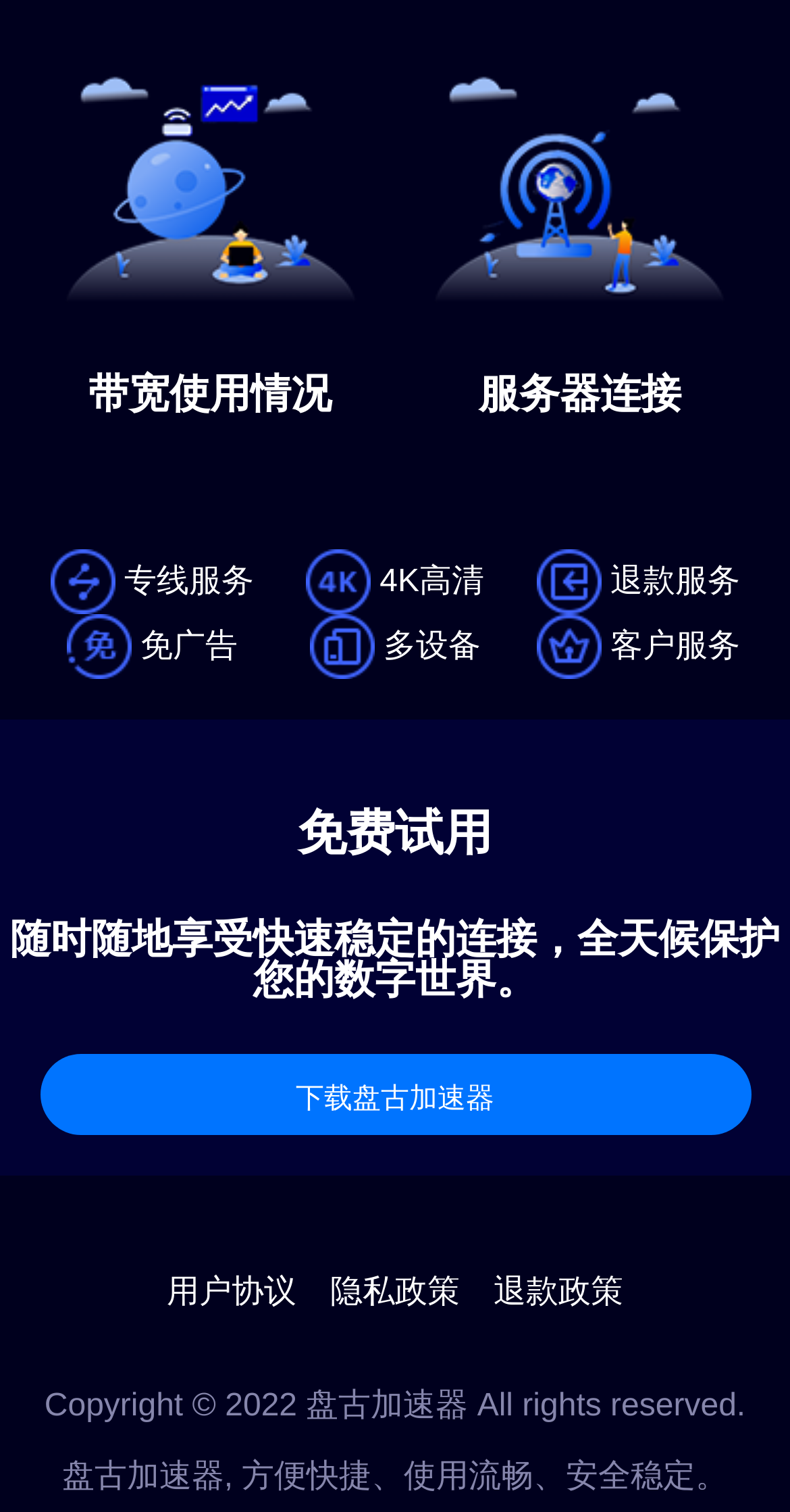How many features are listed on the webpage?
Using the visual information, reply with a single word or short phrase.

7